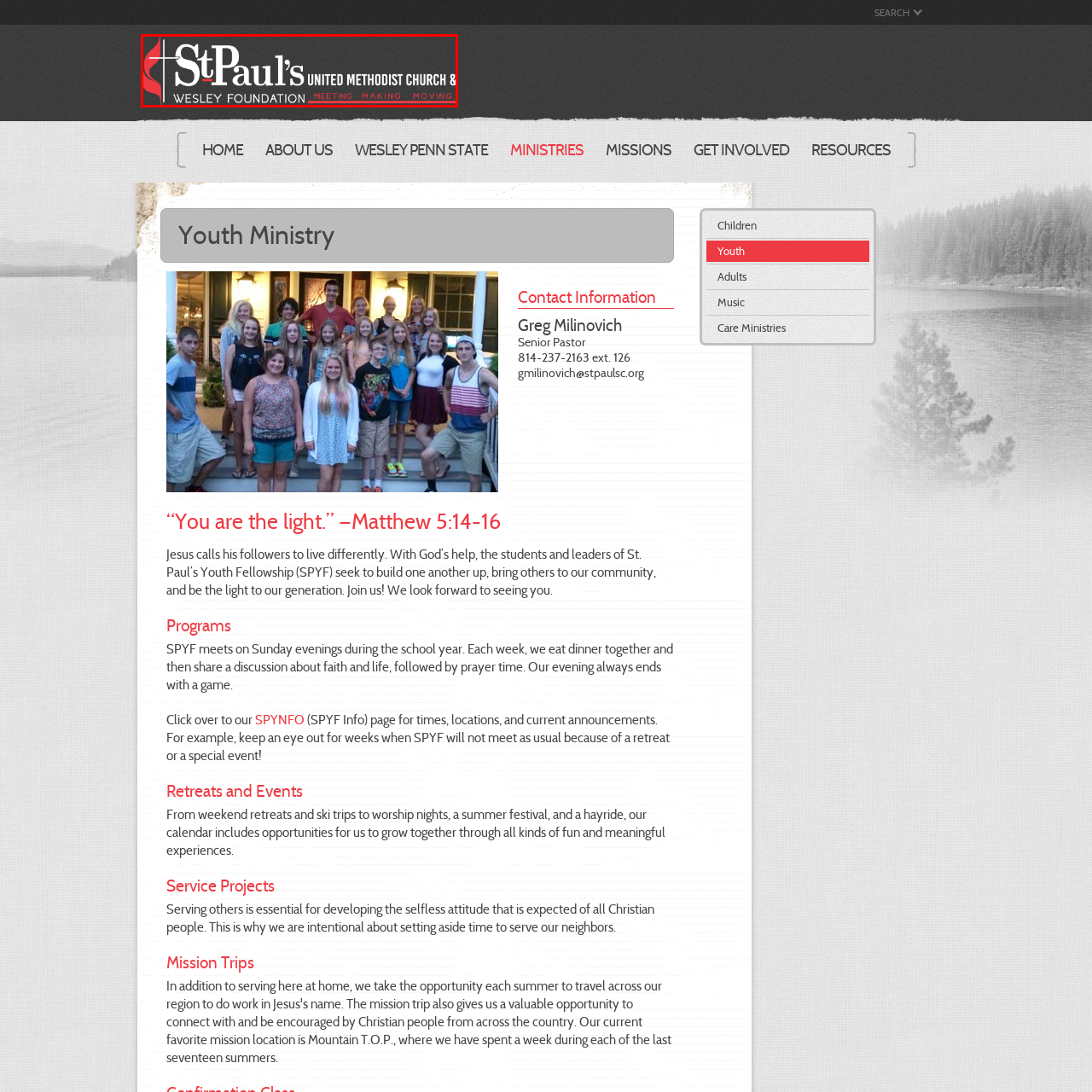What is the font style of 'St. Paul's' in the logo?
Review the image encased within the red bounding box and supply a detailed answer according to the visual information available.

The logo features the name 'St. Paul's' rendered in a bold, stylized font, which is a distinctive aspect of the church's branding.